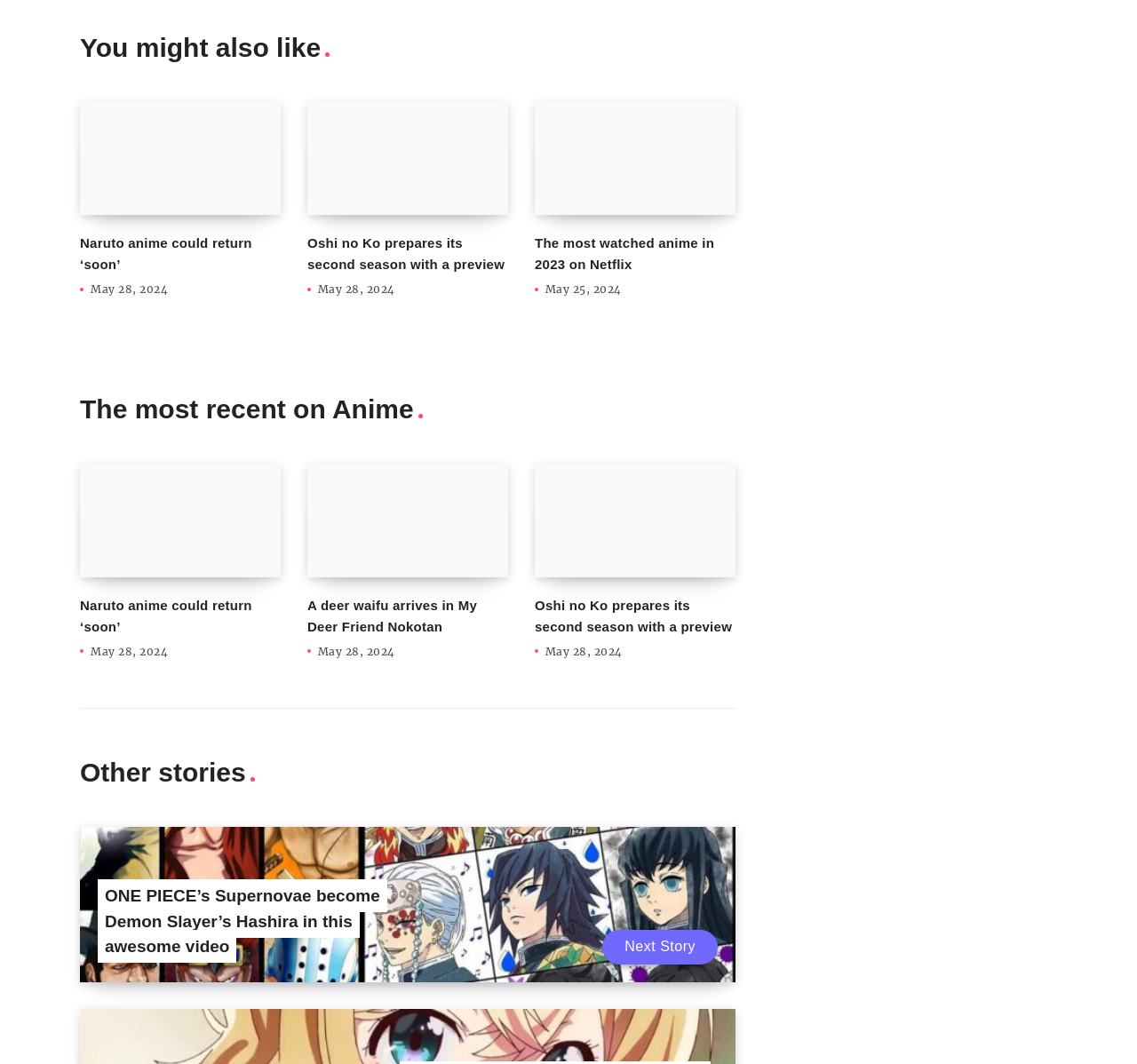Determine the bounding box coordinates for the area that should be clicked to carry out the following instruction: "Read the 'Oshi no Ko prepares its second season with a preview' news".

[0.27, 0.096, 0.447, 0.202]